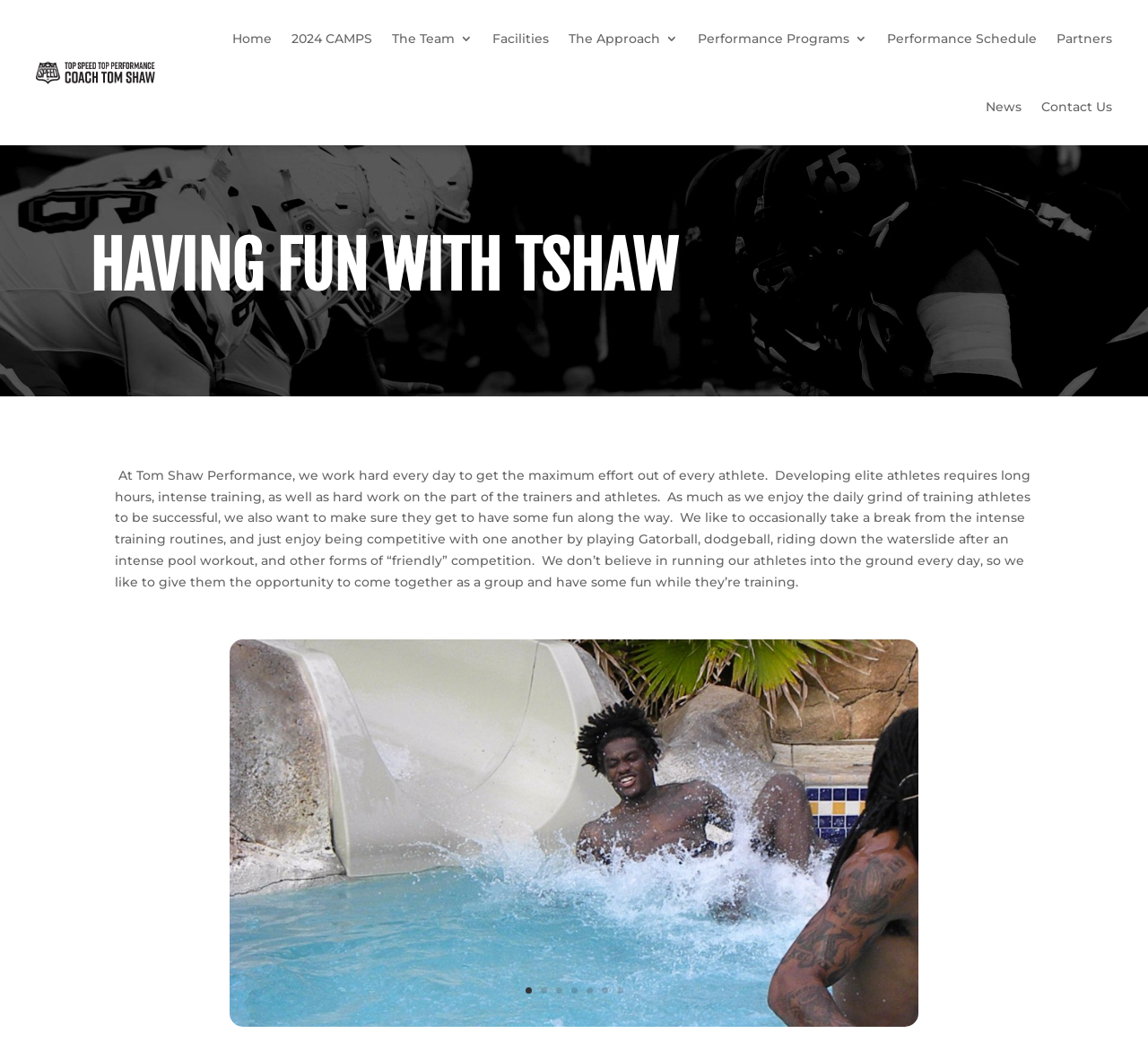Identify the bounding box coordinates of the clickable region necessary to fulfill the following instruction: "Check the performance schedule". The bounding box coordinates should be four float numbers between 0 and 1, i.e., [left, top, right, bottom].

[0.773, 0.004, 0.903, 0.069]